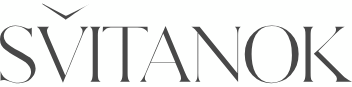What type of figures does the brand focus on?
Please provide a full and detailed response to the question.

According to the caption, the brand's focus is on pure geometric figures, which are used to create elegant jewelry pieces, as seen in the highlighted small neck pendant.